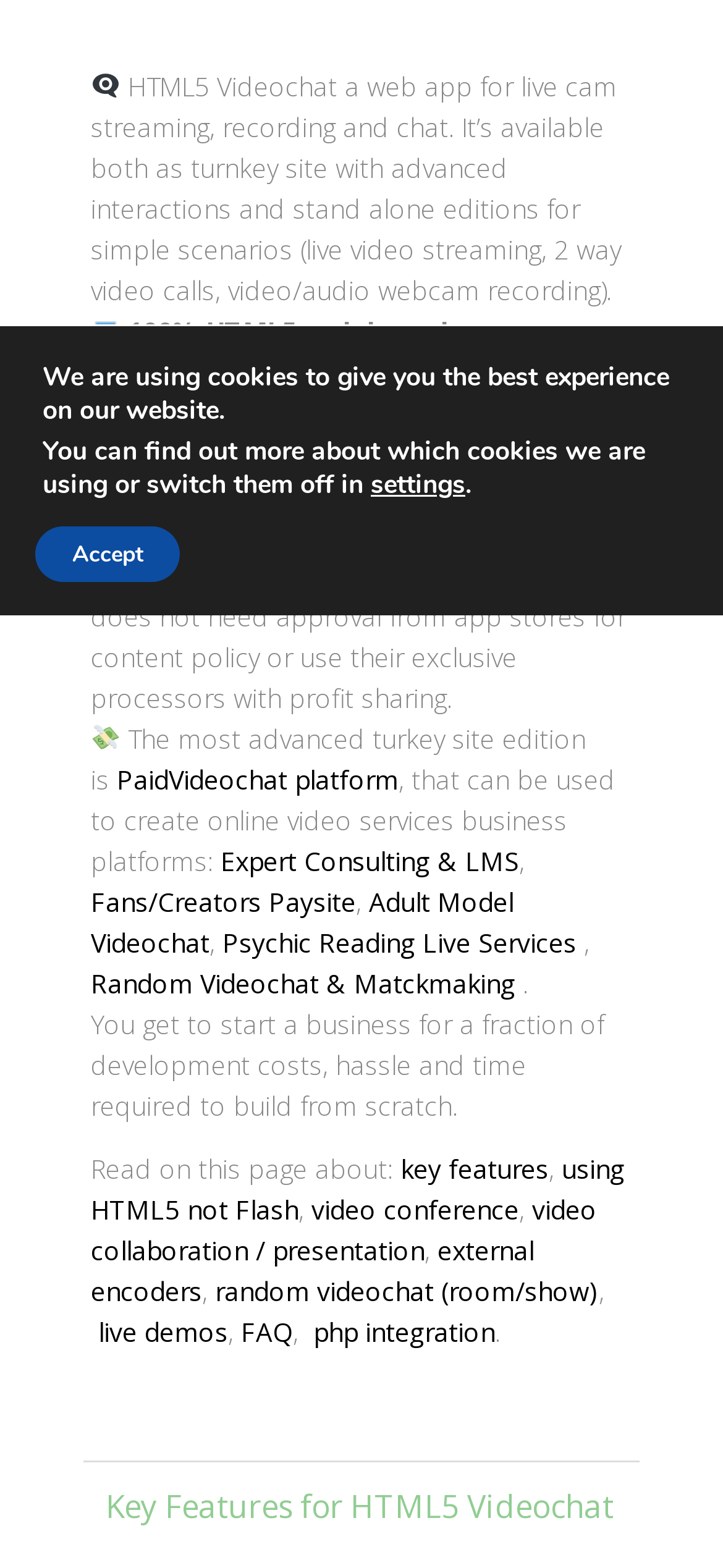Using the description: "random videochat (room/show)", identify the bounding box of the corresponding UI element in the screenshot.

[0.297, 0.812, 0.828, 0.835]